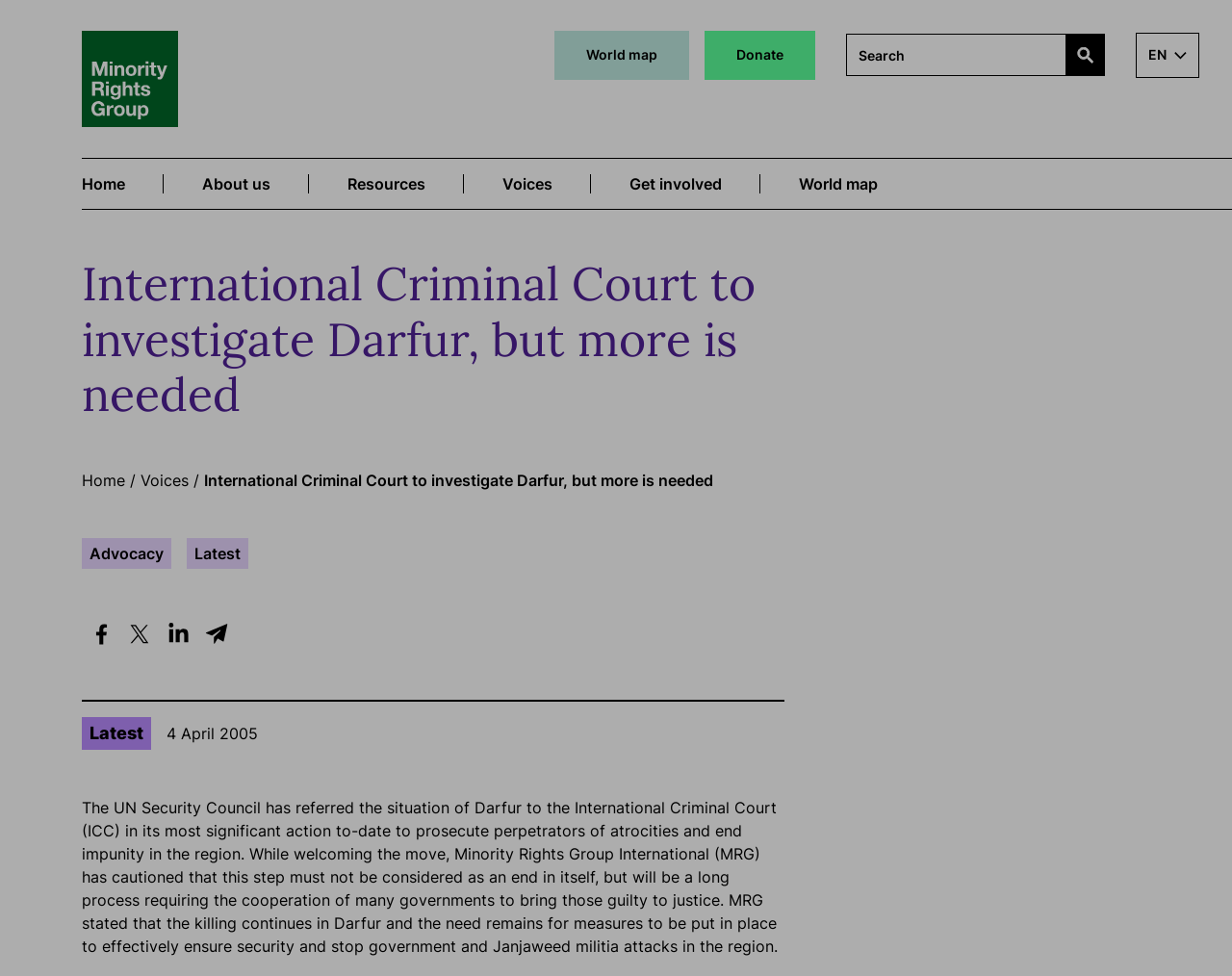What is the current situation in Darfur according to the webpage?
Using the image, elaborate on the answer with as much detail as possible.

The webpage states that Minority Rights Group International has cautioned that the referral to the International Criminal Court is not an end in itself, and that the killing continues in Darfur, indicating that the situation is still dire.